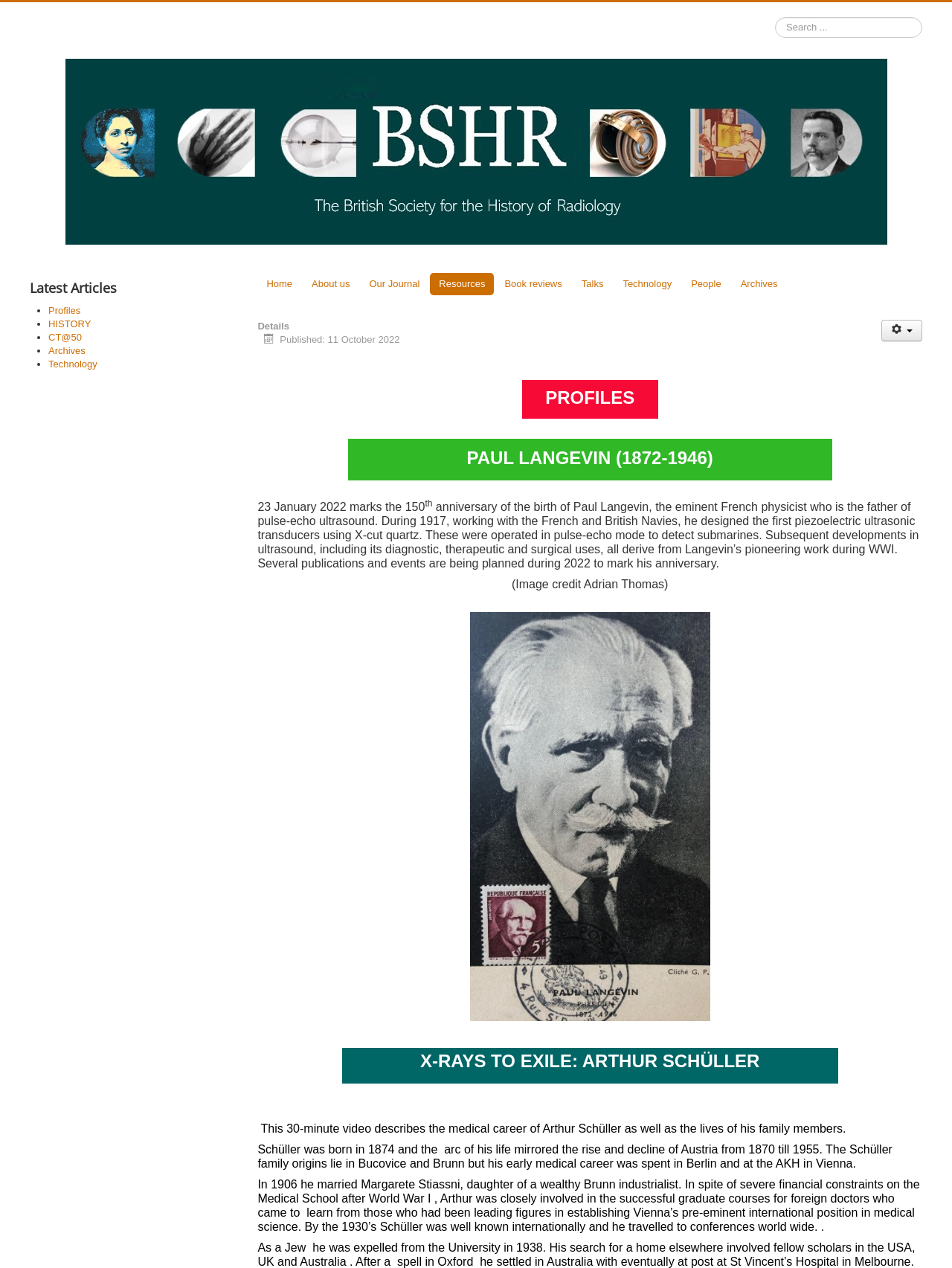Observe the image and answer the following question in detail: What is the search box placeholder text?

I found the search box element with a bounding box of [0.814, 0.013, 0.969, 0.03] and a StaticText element with the text 'Search...' inside it, which suggests that the search box placeholder text is 'Search...'.